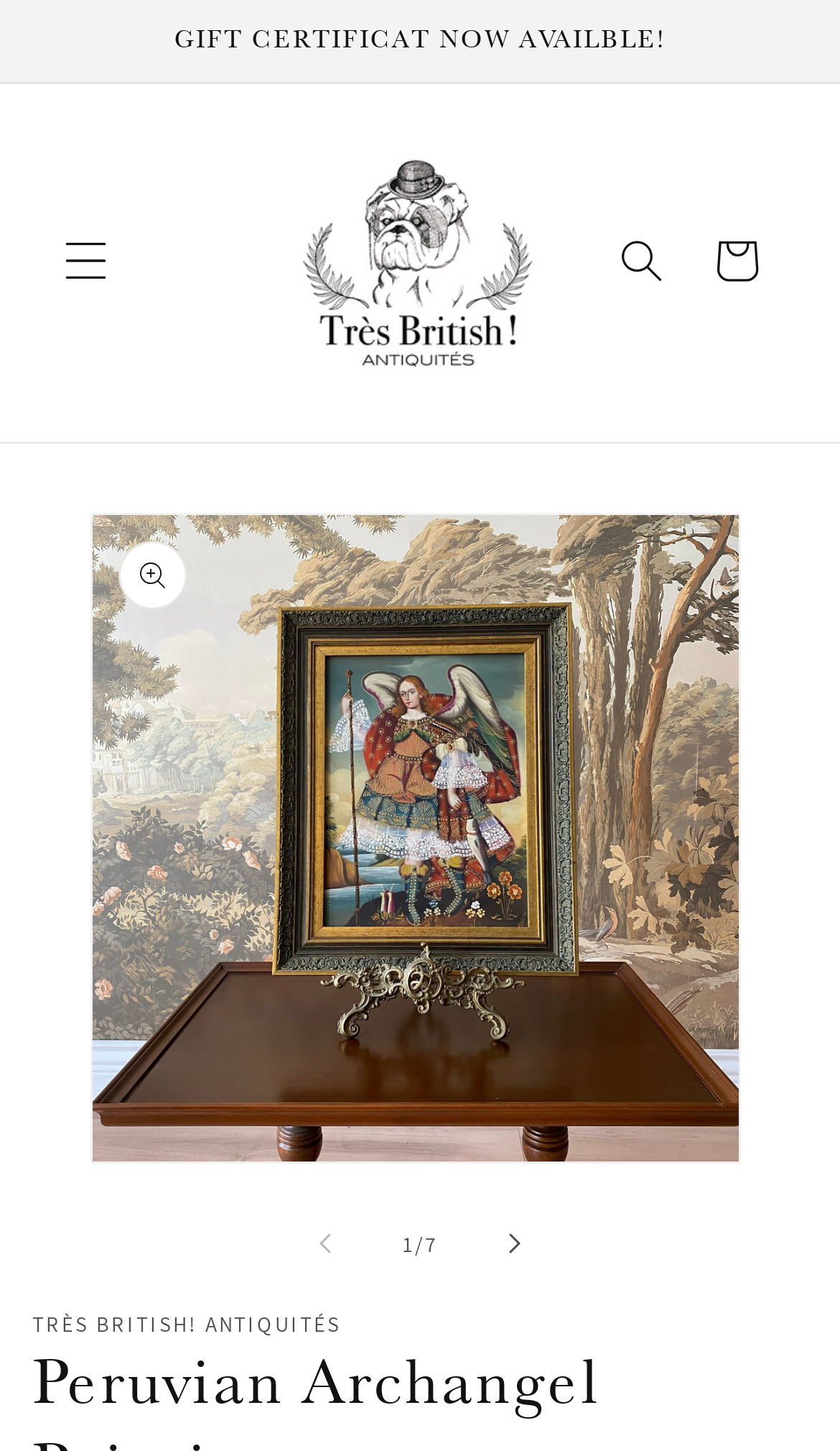Give a concise answer using one word or a phrase to the following question:
How many items are in the gallery?

7